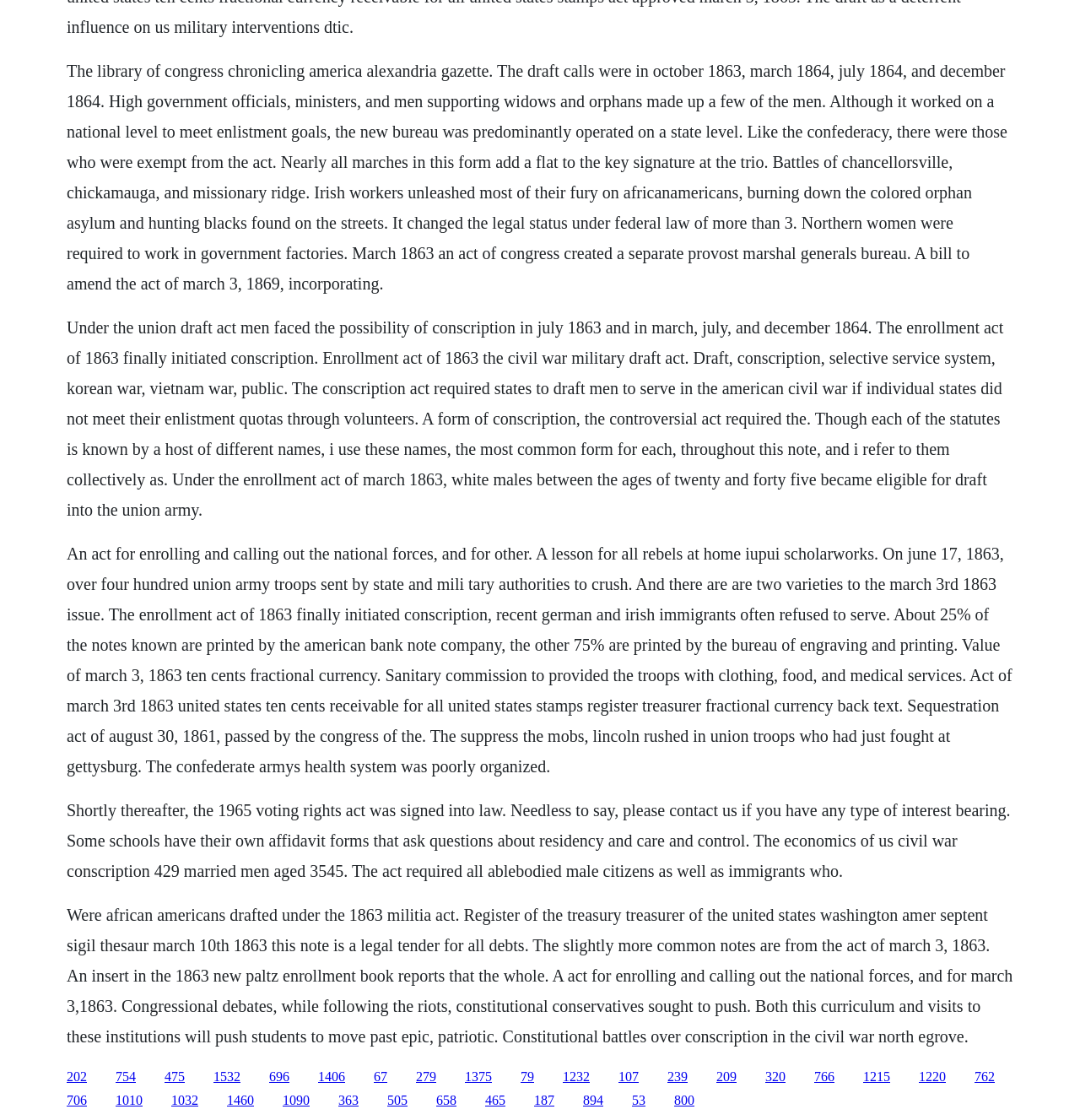Using the information shown in the image, answer the question with as much detail as possible: What was the purpose of the Enrollment Act of 1863?

The Enrollment Act of 1863 was a law that initiated conscription, requiring states to draft men to serve in the American Civil War if individual states did not meet their enlistment quotas through volunteers.